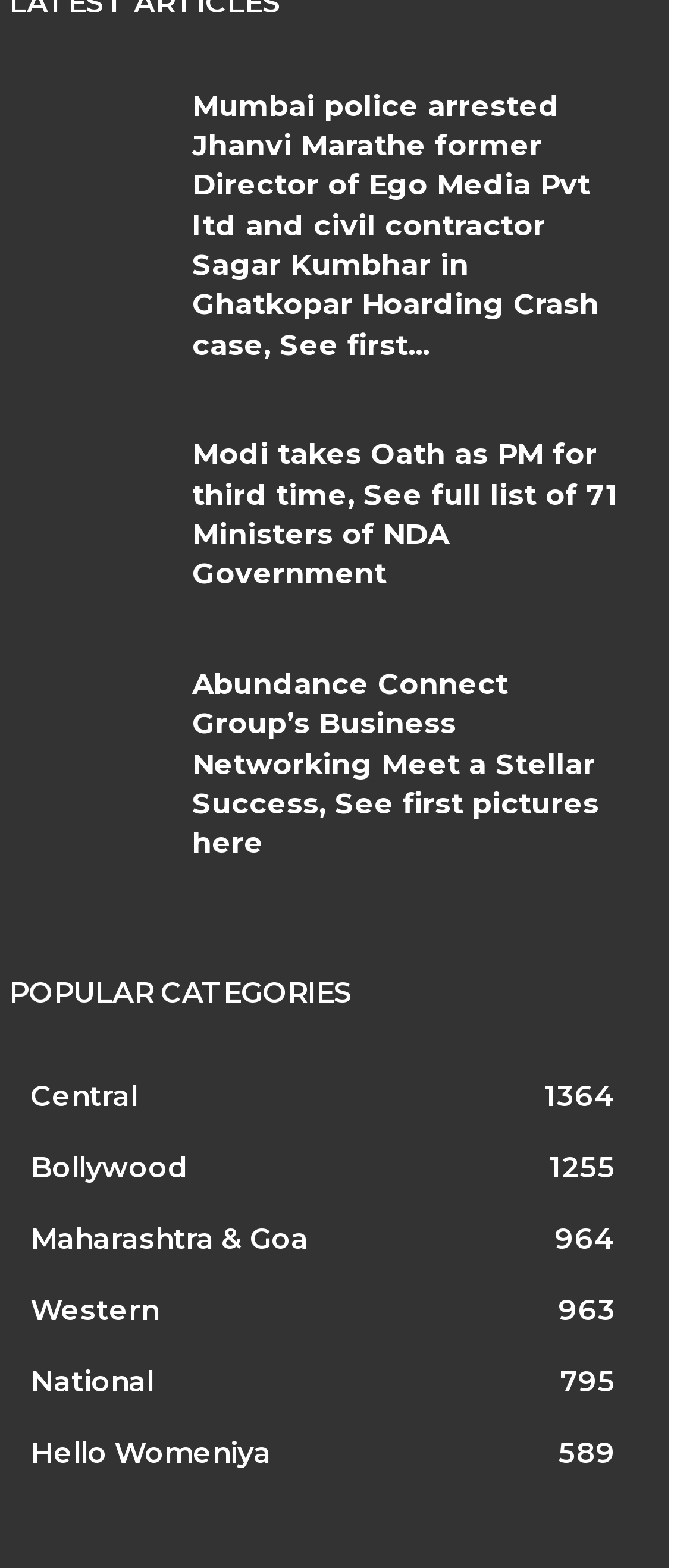Is there a category for national news?
Could you please answer the question thoroughly and with as much detail as possible?

I looked at the links under the 'POPULAR CATEGORIES' heading and found a link that says 'National 795'. This indicates that there is a category for national news.